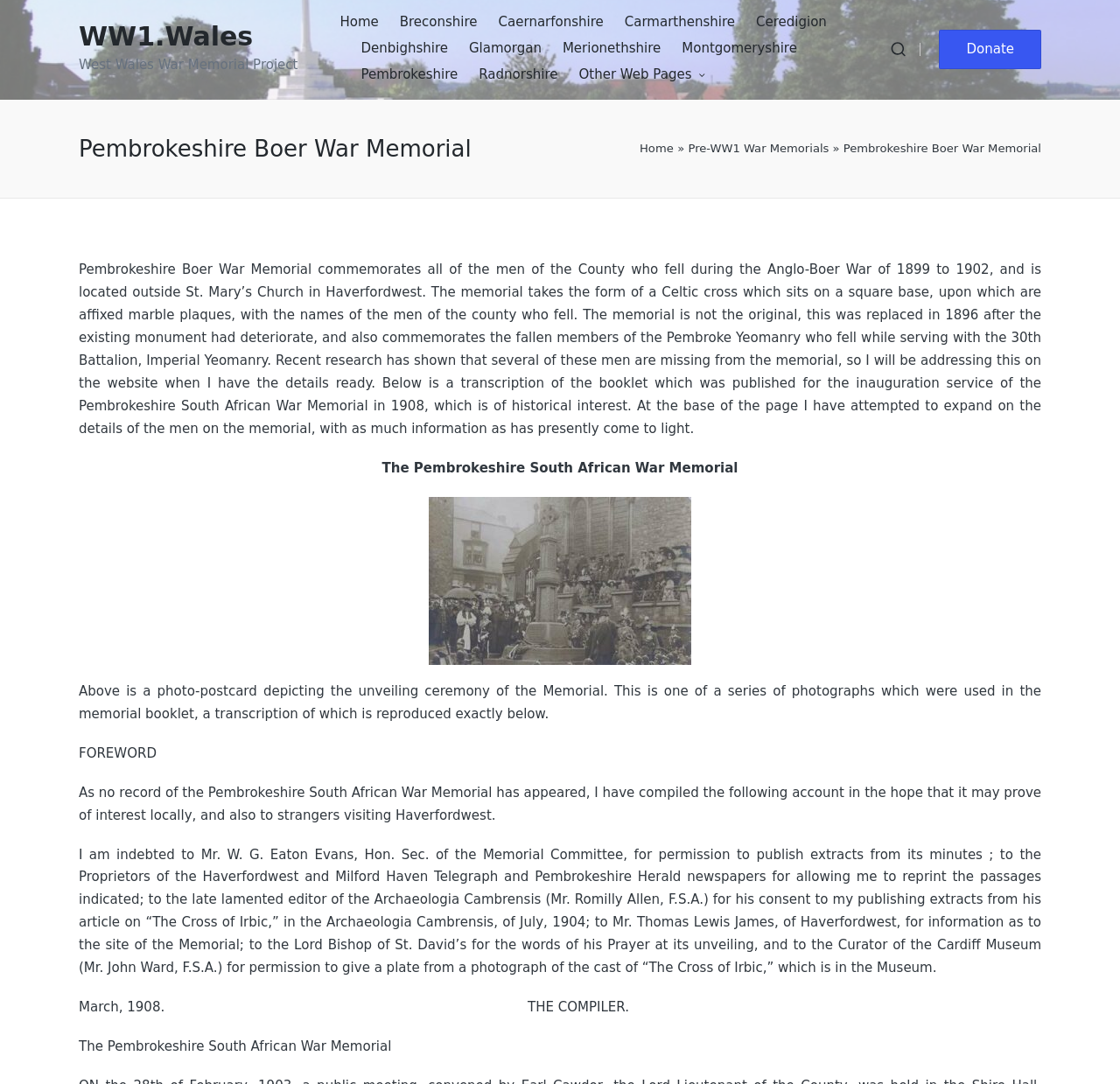Please determine the heading text of this webpage.

Pembrokeshire Boer War Memorial